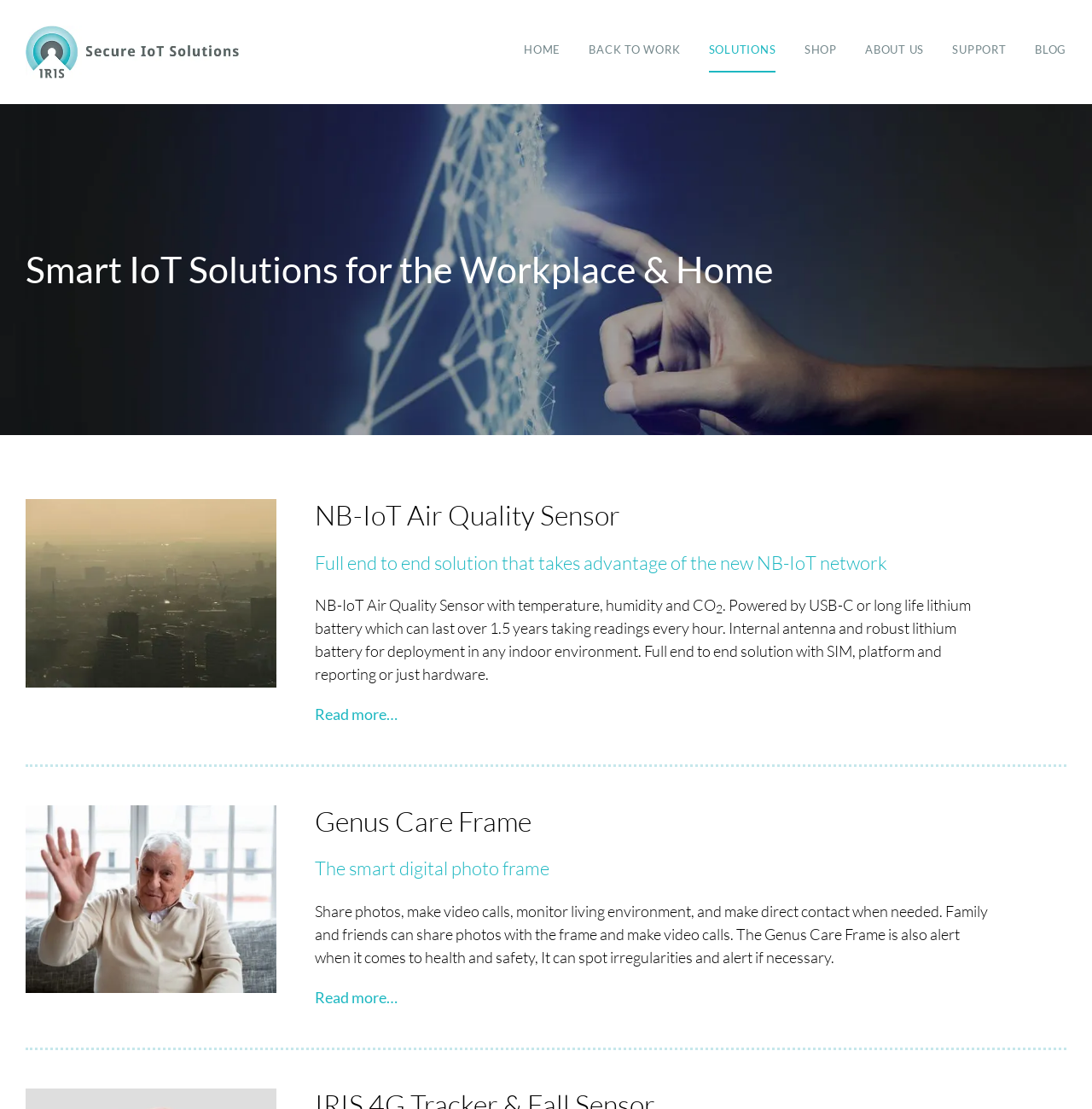Locate the bounding box for the described UI element: "Support". Ensure the coordinates are four float numbers between 0 and 1, formatted as [left, top, right, bottom].

[0.872, 0.028, 0.922, 0.065]